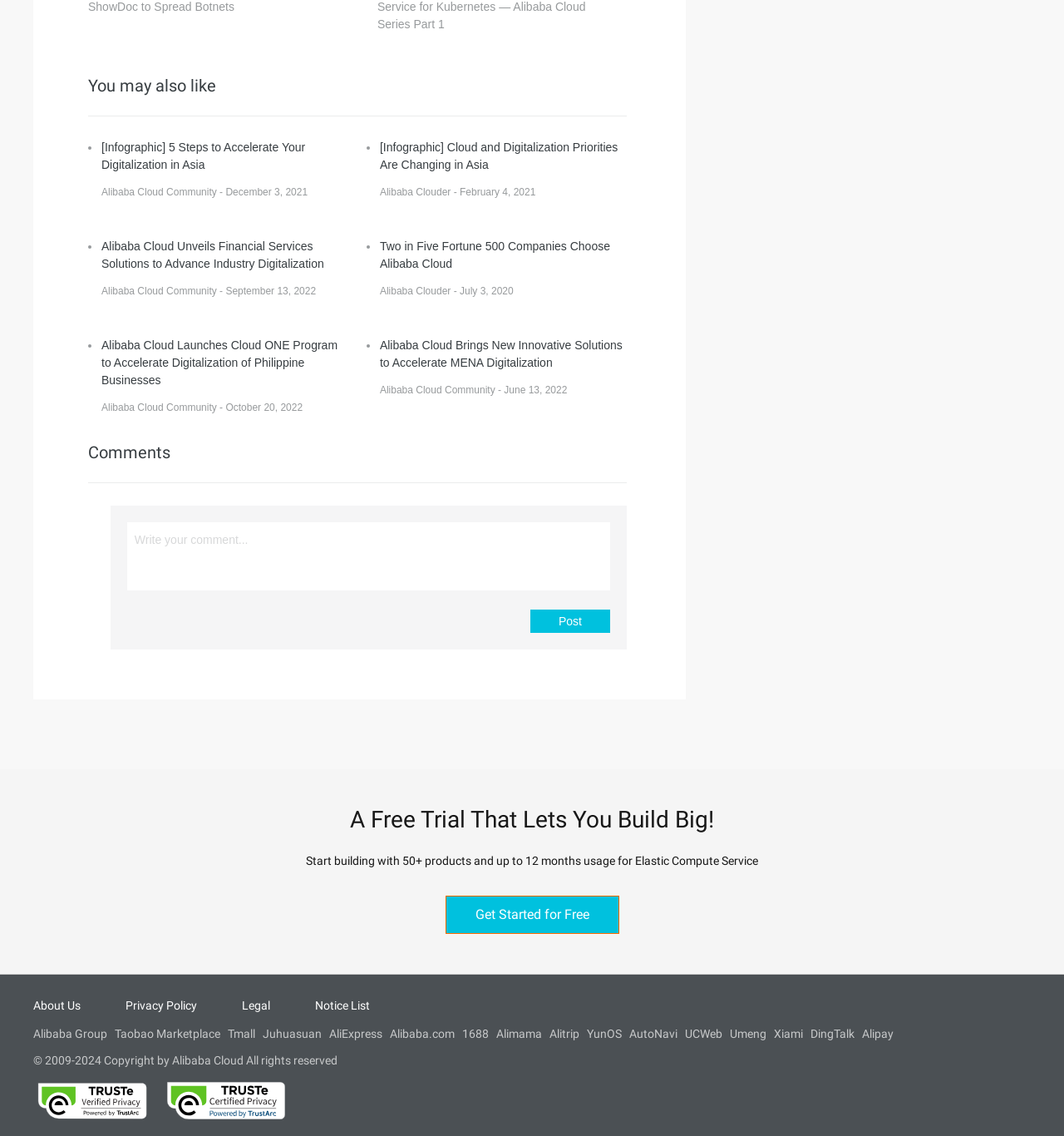What is the purpose of the textbox?
Please answer the question with as much detail as possible using the screenshot.

The textbox is used to write a comment, as indicated by the placeholder text 'Write your comment...'.